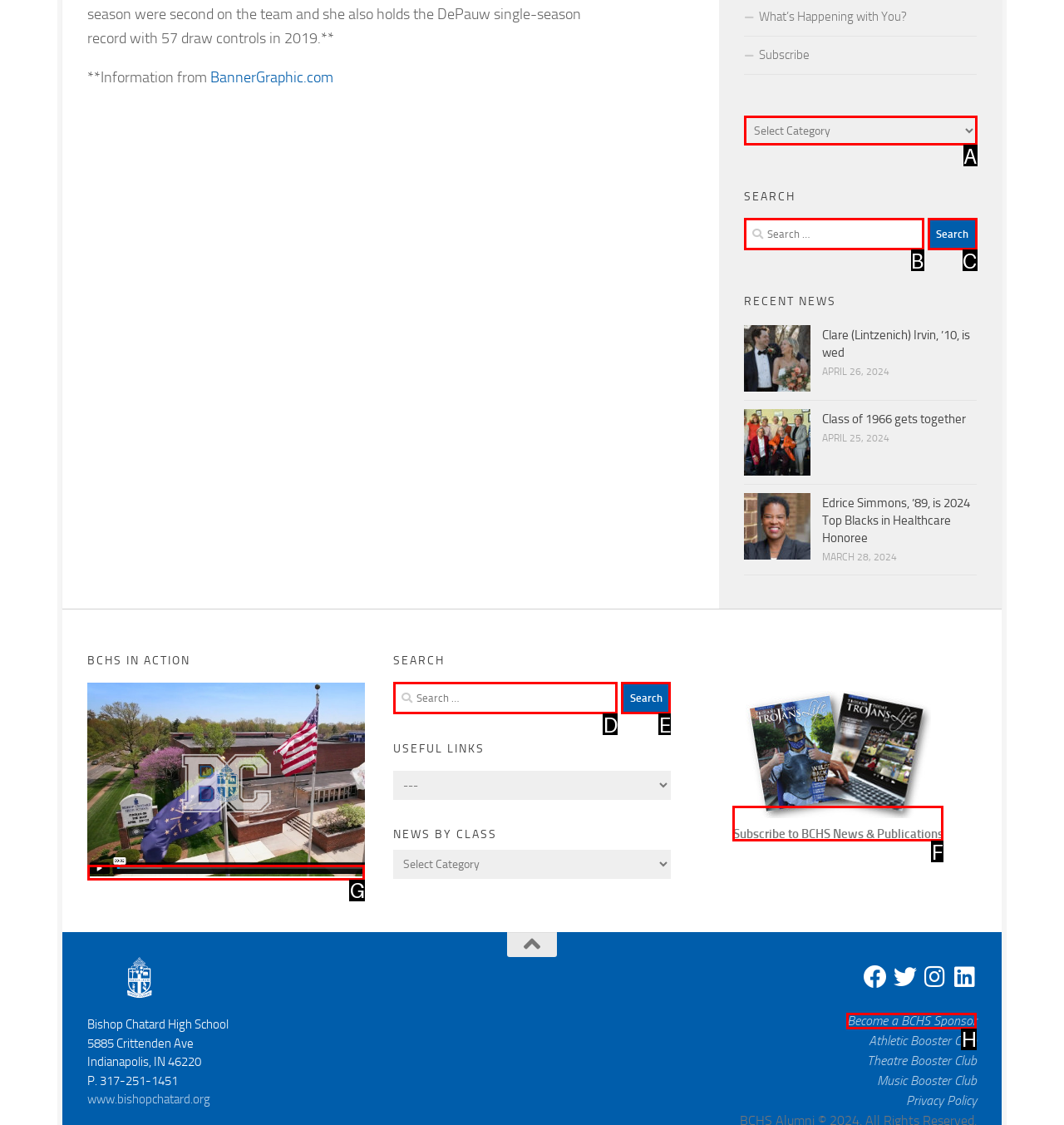Which option best describes: parent_node: Search for: value="Search"
Respond with the letter of the appropriate choice.

E